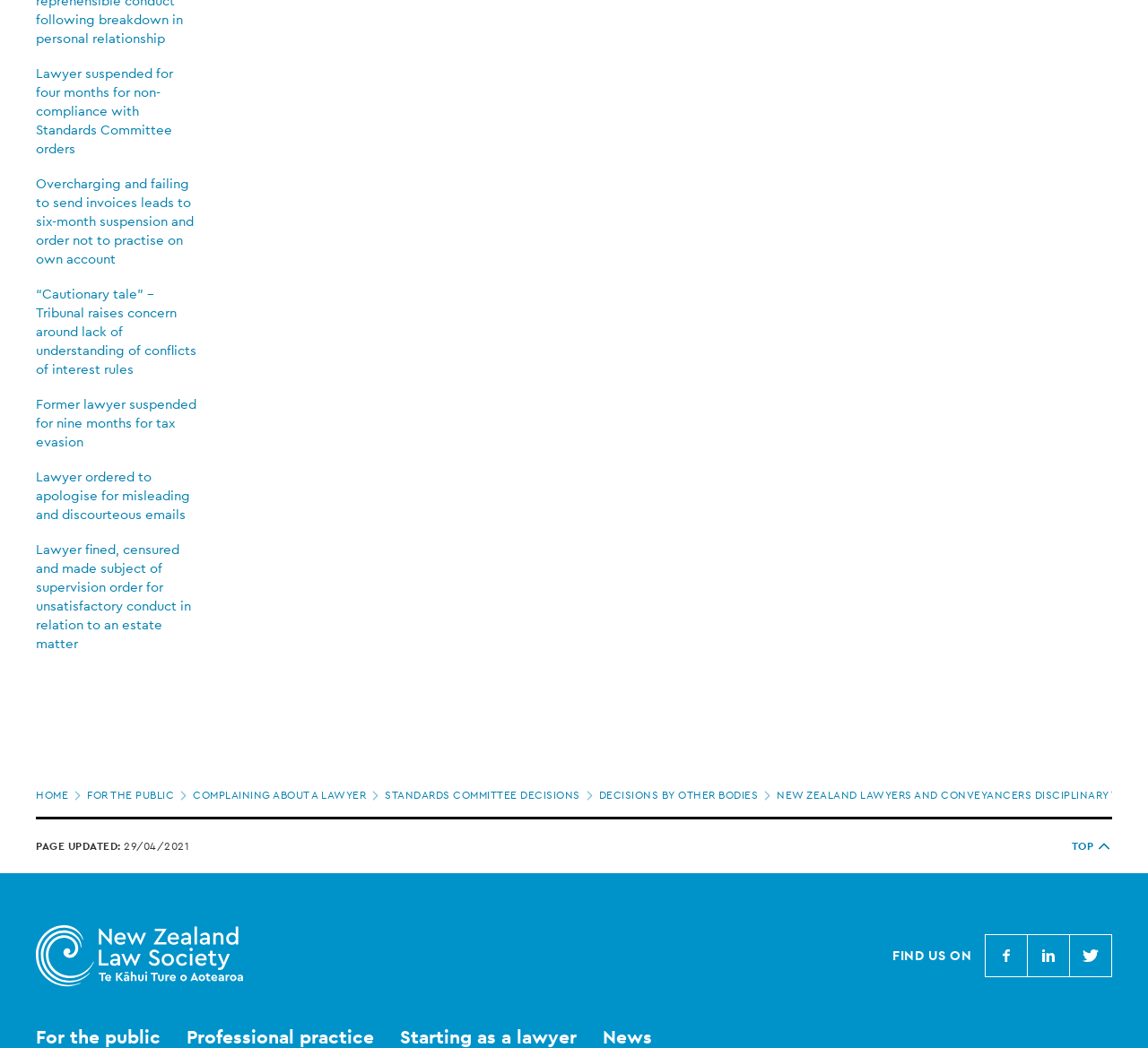Identify the bounding box coordinates for the element you need to click to achieve the following task: "Click on the 'Lawyer suspended for four months for non-compliance with Standards Committee orders' link". The coordinates must be four float values ranging from 0 to 1, formatted as [left, top, right, bottom].

[0.031, 0.061, 0.172, 0.151]